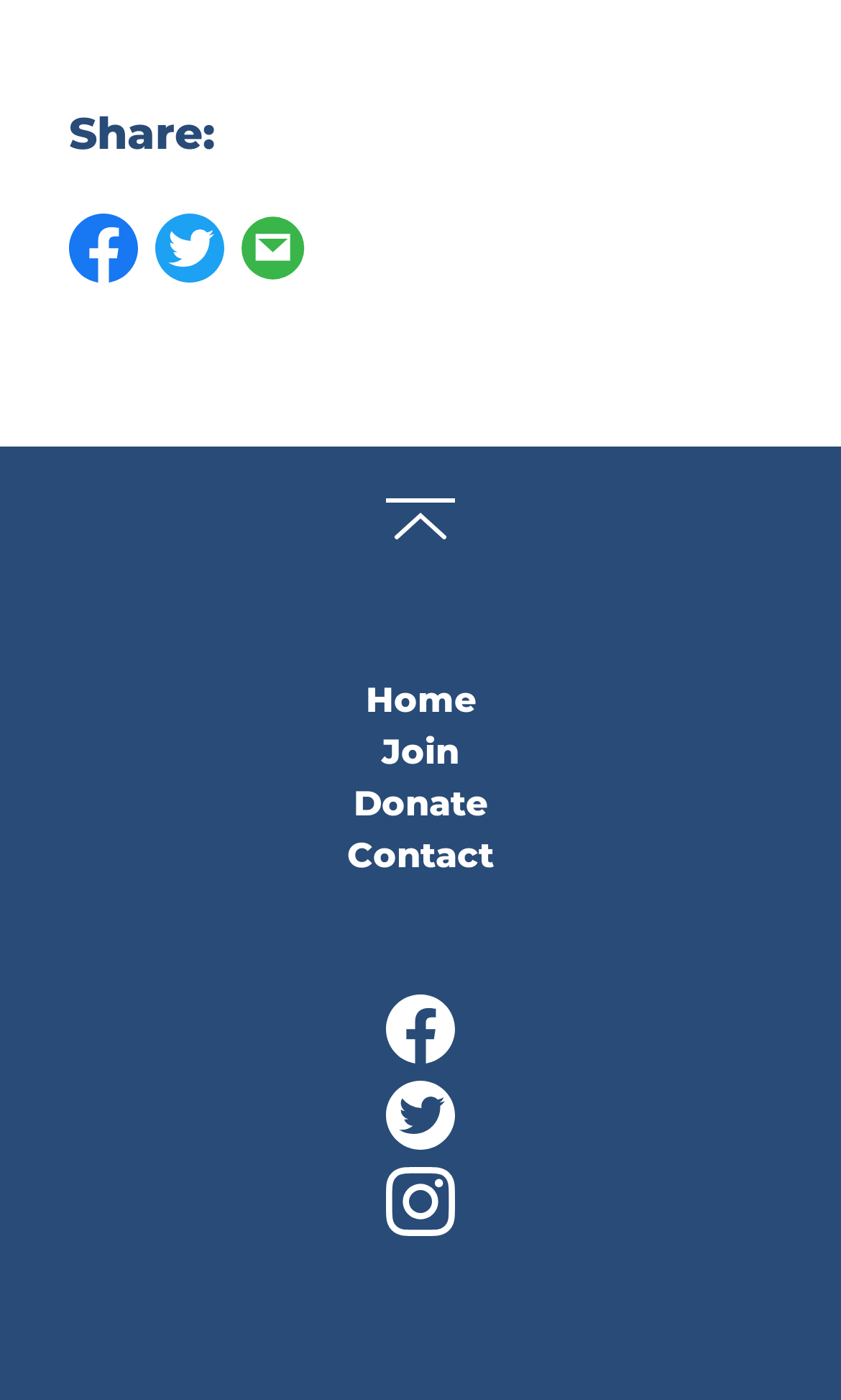Determine the bounding box coordinates for the region that must be clicked to execute the following instruction: "Contact us".

[0.382, 0.594, 0.618, 0.631]